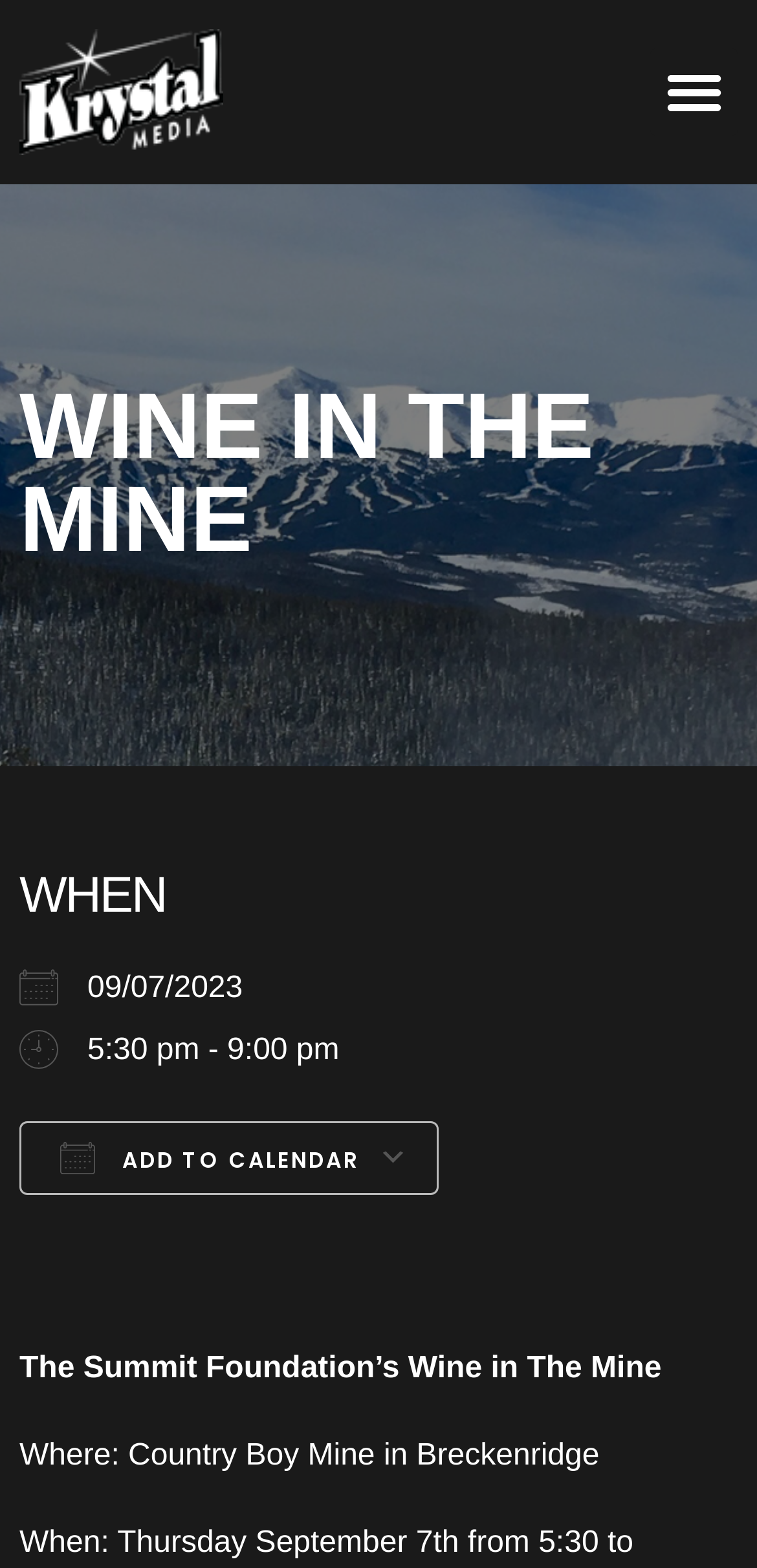Please determine the bounding box coordinates for the element that should be clicked to follow these instructions: "Click the Menu Toggle button".

[0.859, 0.031, 0.974, 0.087]